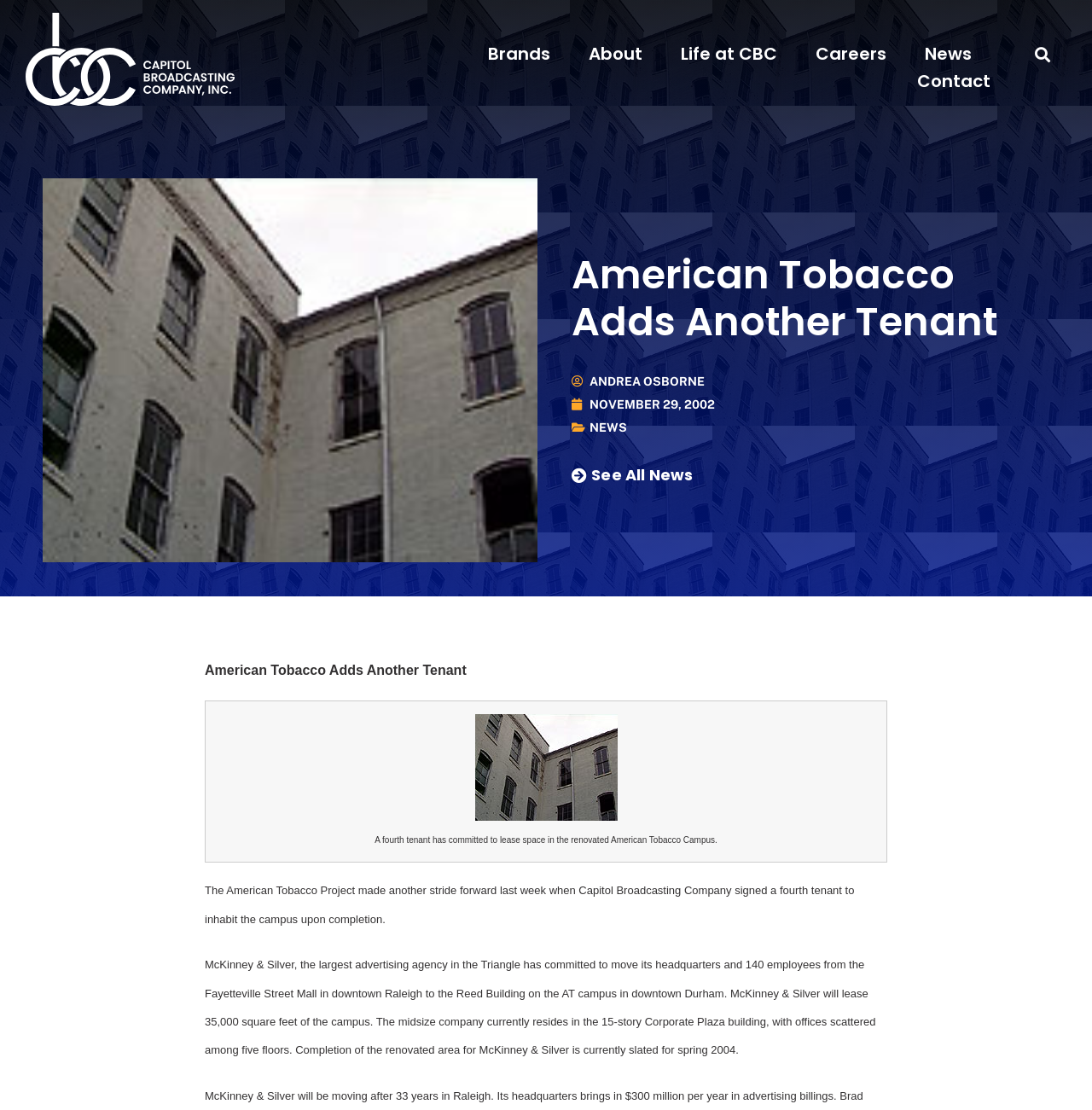Identify the bounding box for the described UI element: "About".

[0.539, 0.036, 0.588, 0.061]